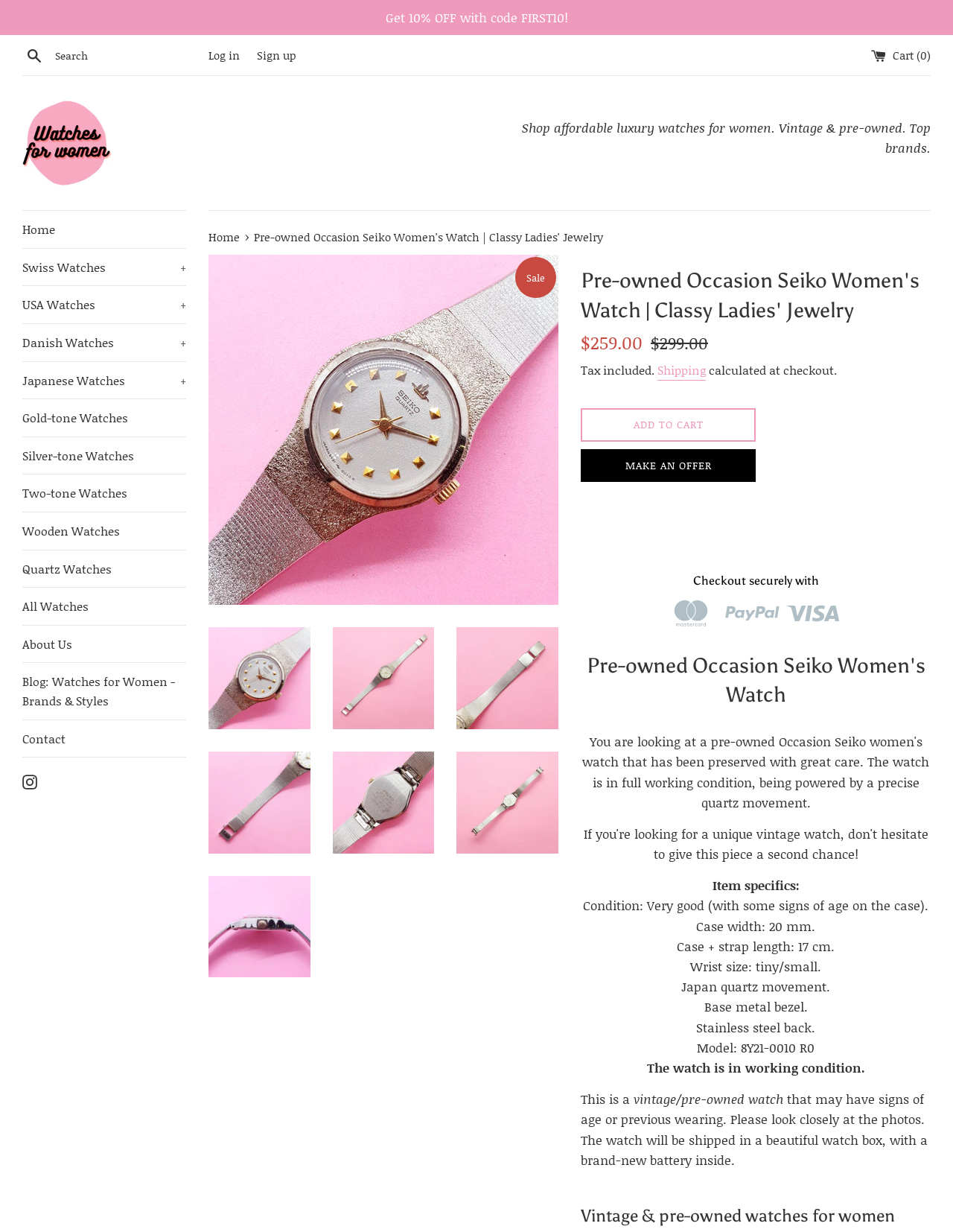Determine the coordinates of the bounding box for the clickable area needed to execute this instruction: "Search for a watch".

[0.023, 0.033, 0.195, 0.057]